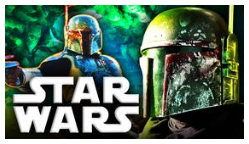Explain the image in detail, mentioning the main subjects and background elements.

The image features iconic characters from the "Star Wars" universe, prominently displaying Boba Fett, known for his distinctive armor and helmet. The background is a vibrant mix of green hues, evoking the mystique of the Star Wars galaxy. Boldly overlaying the image is the recognizable "Star Wars" logo, which anchors the visual to its legendary franchise. This imagery likely accompanies an article discussing the upcoming Disney+ special focused on Boba Fett, exploring the character's history and relevance within the broader Star Wars narrative. The integration of these elements captures the excitement surrounding new content and fan expectations.